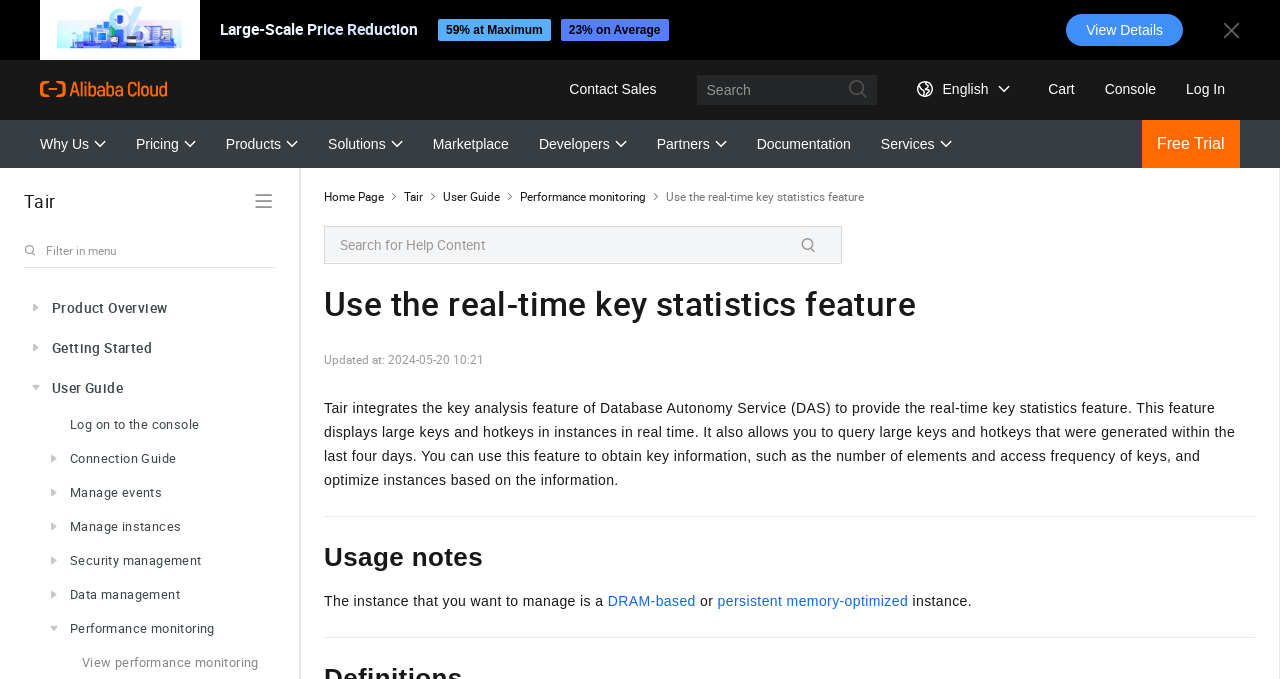Could you highlight the region that needs to be clicked to execute the instruction: "Click on the 'Tair' link"?

[0.019, 0.277, 0.043, 0.317]